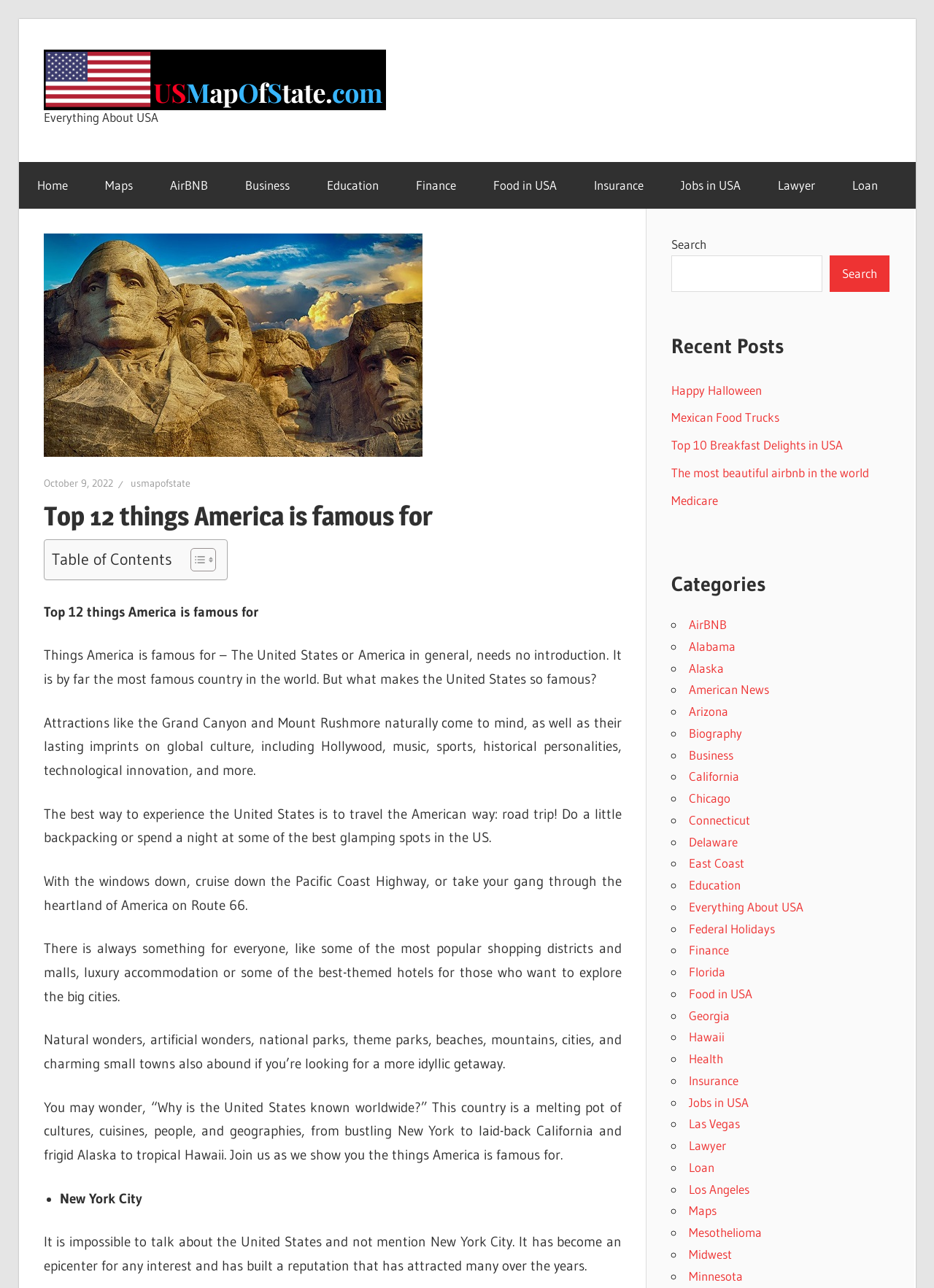Specify the bounding box coordinates of the area to click in order to follow the given instruction: "Read the 'Top 12 things America is famous for' article."

[0.046, 0.386, 0.665, 0.415]